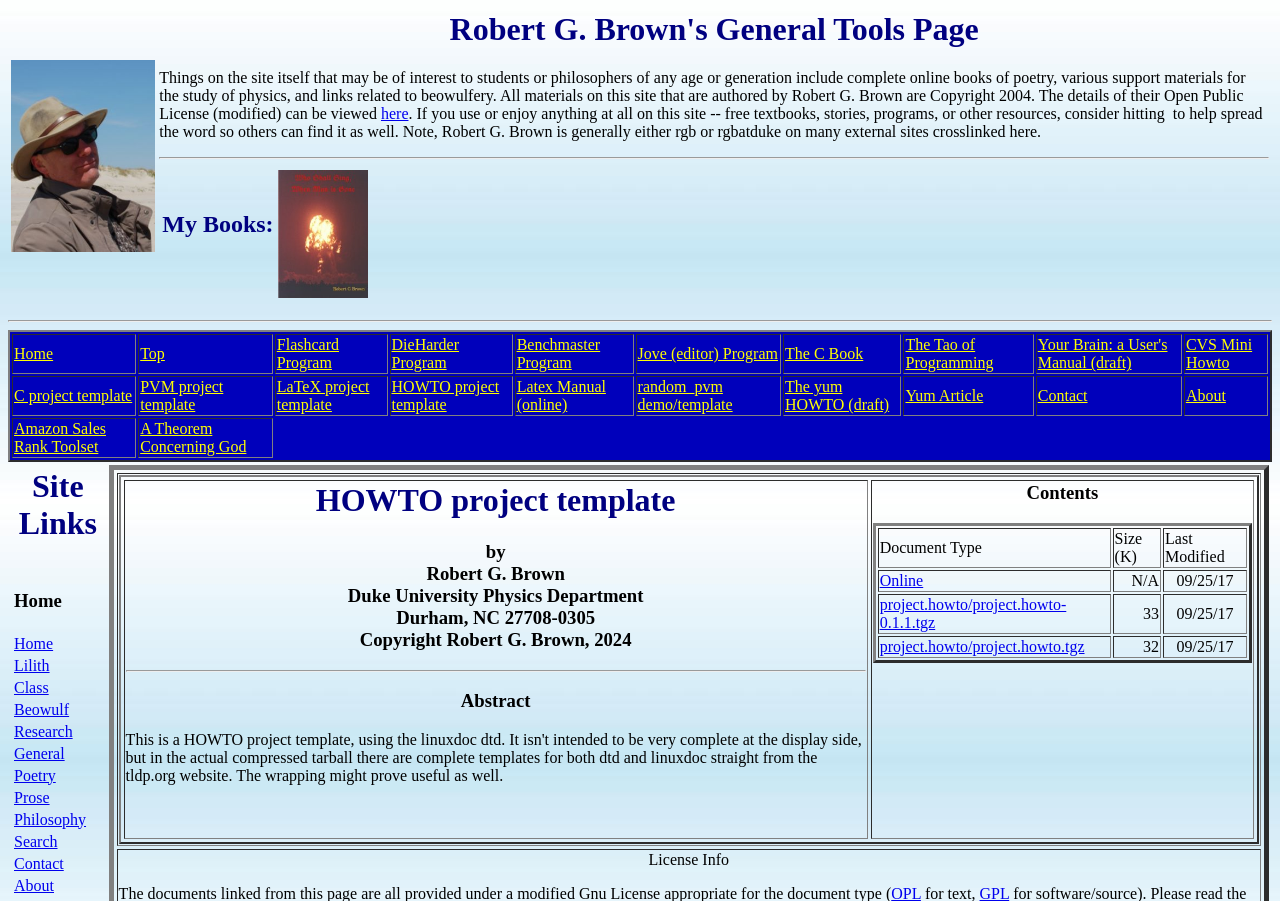What is the purpose of the site?
Provide a well-explained and detailed answer to the question.

The purpose of the site can be inferred from the text 'Things on the site itself that may be of interest to students or philosophers of any age or generation include complete online books of poetry, various support materials for the study of physics, and links related to beowulfery.' which suggests that the site is sharing resources with users.